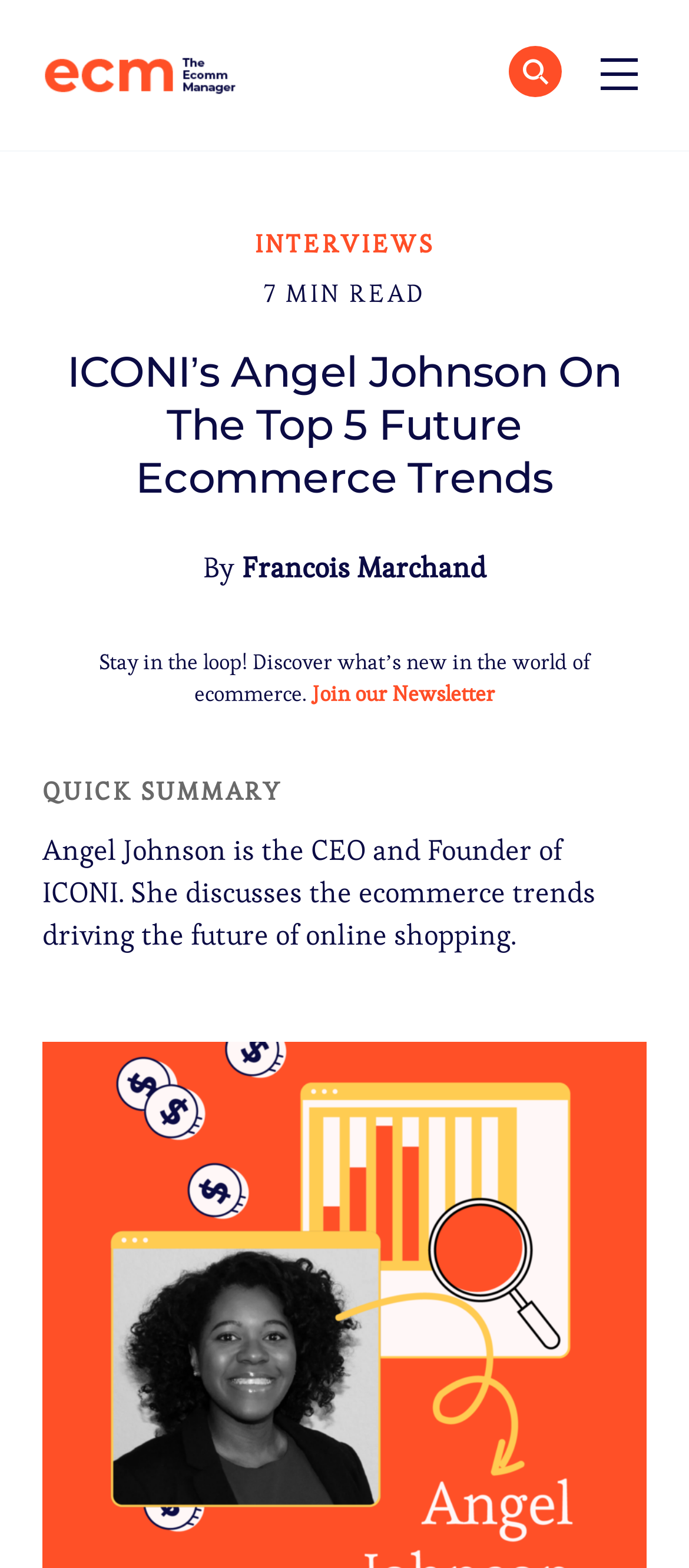Carefully observe the image and respond to the question with a detailed answer:
What is the topic of the article?

I found the answer by looking at the static text element that says 'Angel Johnson is the CEO and Founder of ICONI. She discusses the ecommerce trends driving the future of online shopping.' This text provides the topic of the article, which is ecommerce trends.